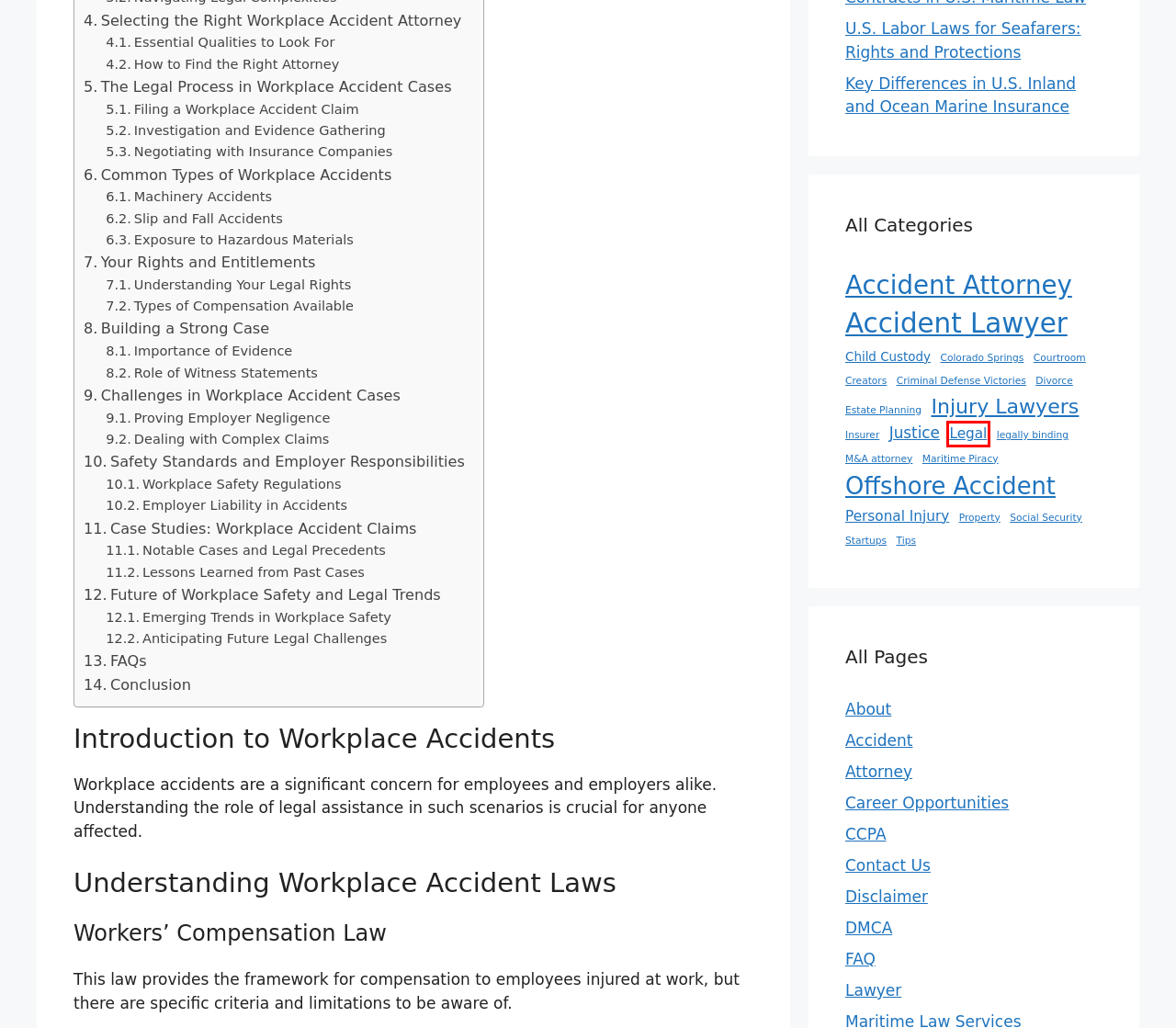You are presented with a screenshot of a webpage with a red bounding box. Select the webpage description that most closely matches the new webpage after clicking the element inside the red bounding box. The options are:
A. legally binding - Houston Maritime Attorney
B. Accident Attorney - Houston Maritime Attorney
C. Career Opportunities - Houston Maritime Attorney
D. Injury Lawyers - Houston Maritime Attorney
E. Legal - Houston Maritime Attorney
F. Personal Injury - Houston Maritime Attorney
G. Justice - Houston Maritime Attorney
H. Contact Us - Houston Maritime Attorney

E